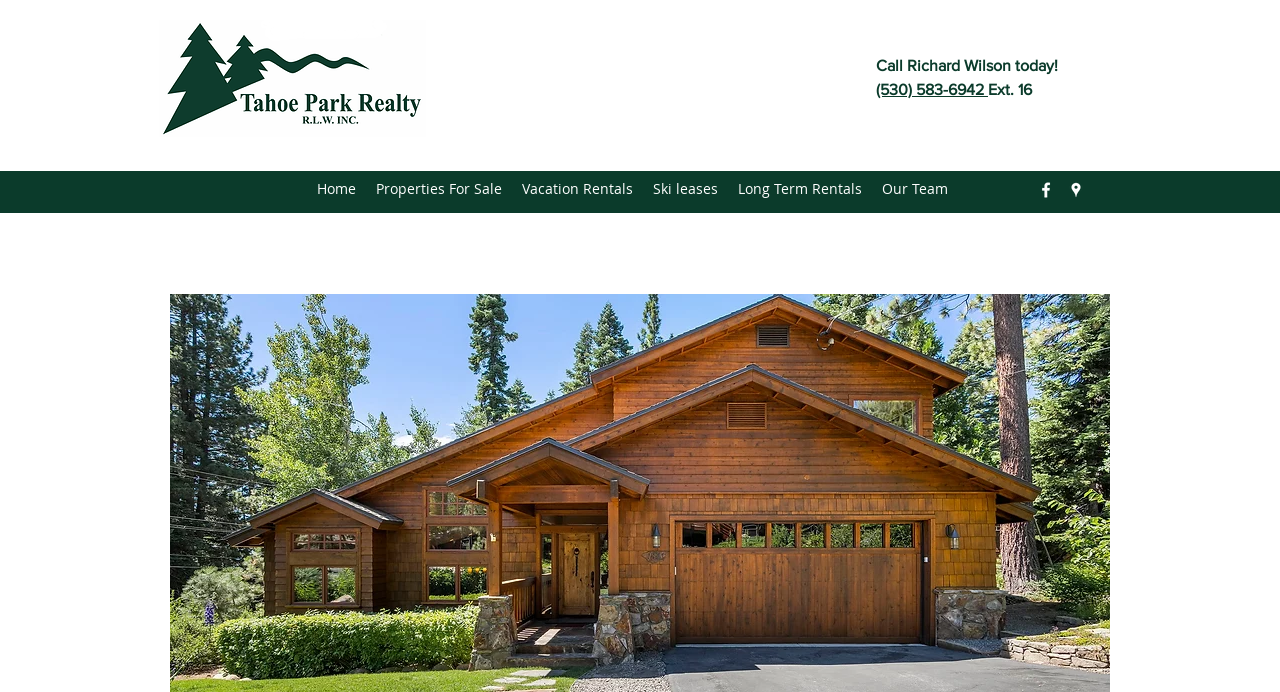Please identify the bounding box coordinates of the element's region that should be clicked to execute the following instruction: "View properties for sale". The bounding box coordinates must be four float numbers between 0 and 1, i.e., [left, top, right, bottom].

[0.286, 0.251, 0.4, 0.295]